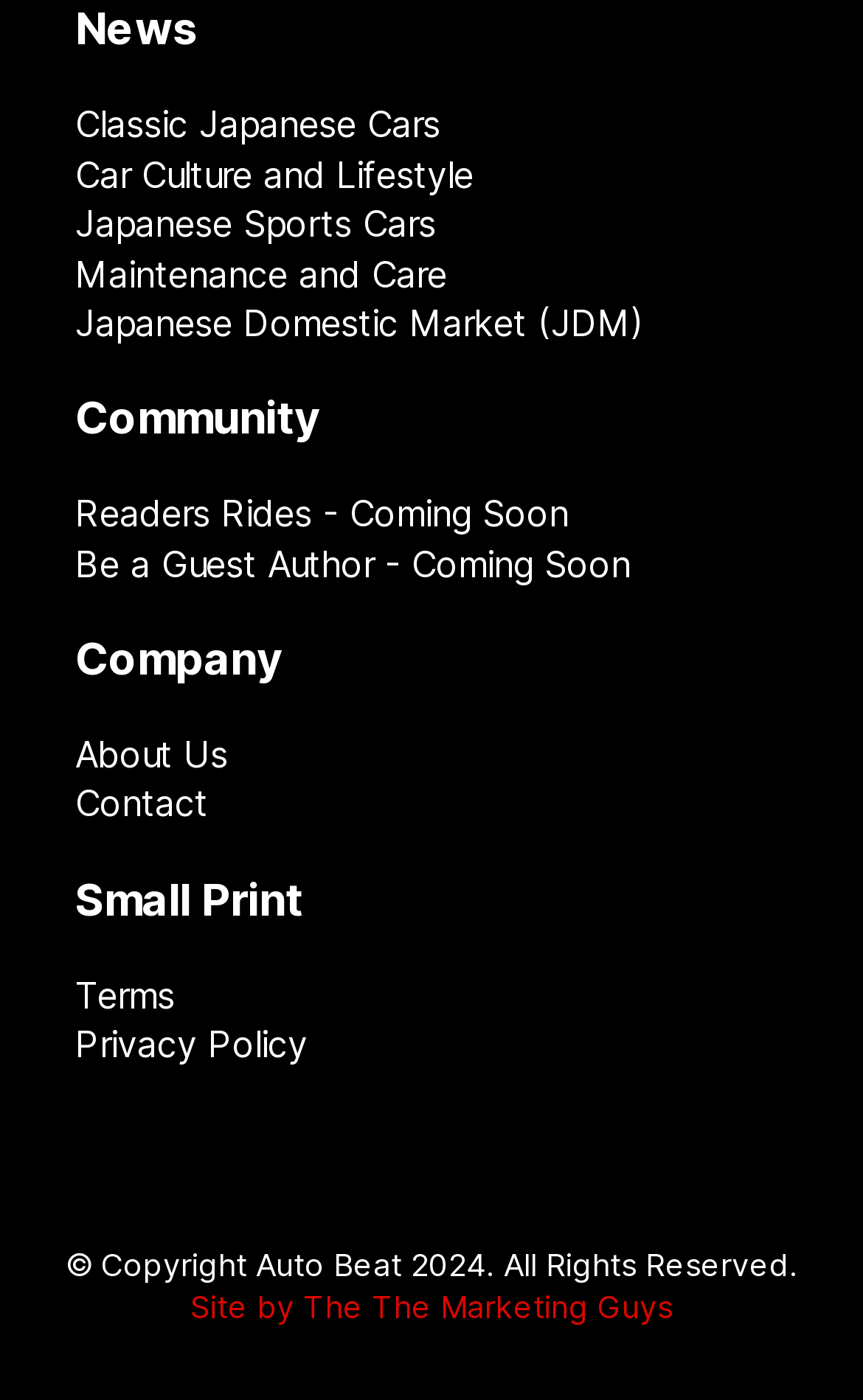Please specify the bounding box coordinates of the clickable region necessary for completing the following instruction: "Read Terms". The coordinates must consist of four float numbers between 0 and 1, i.e., [left, top, right, bottom].

[0.087, 0.693, 0.913, 0.729]